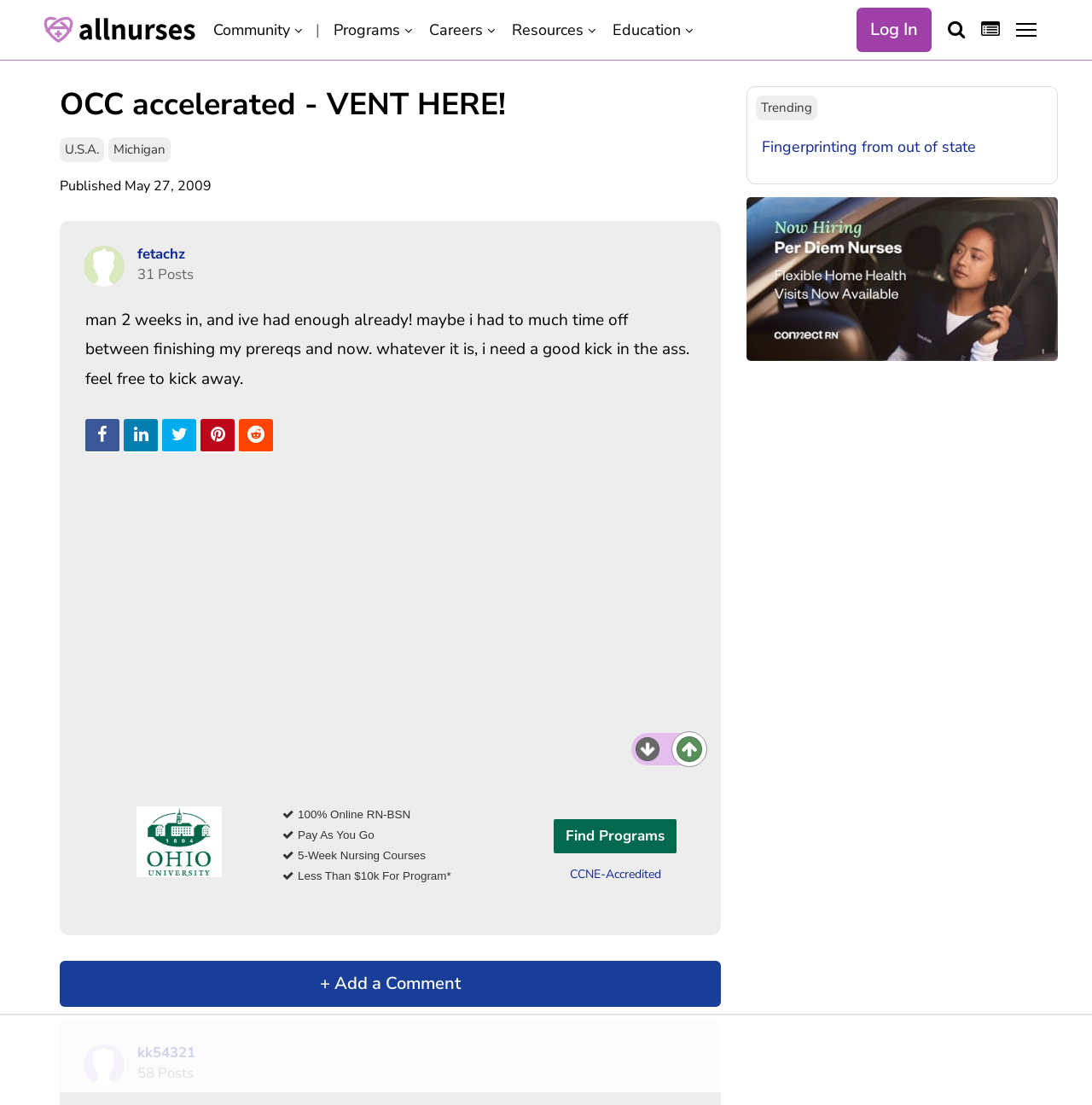Identify the bounding box of the UI component described as: "Free Blog".

None